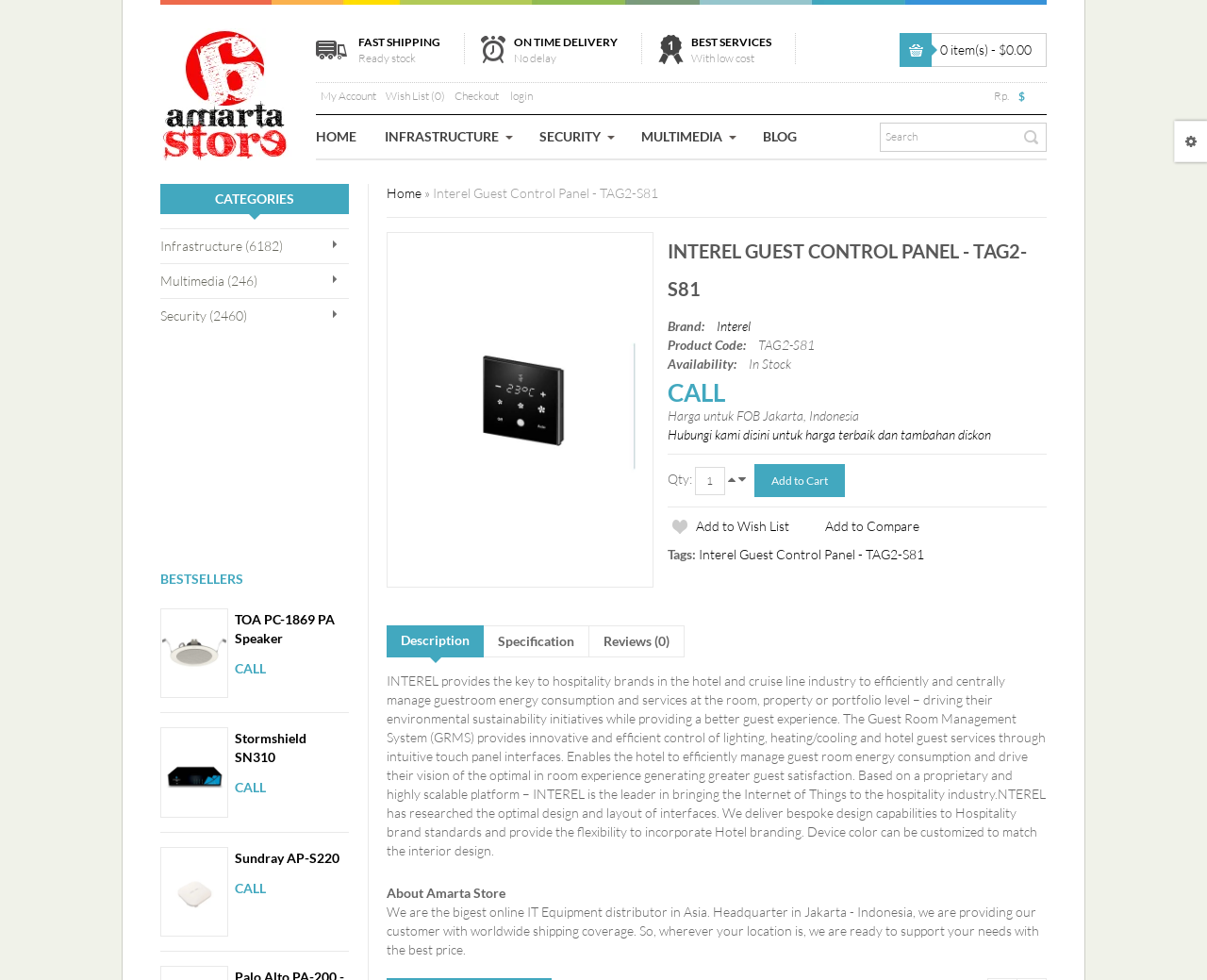Refer to the image and answer the question with as much detail as possible: Where is the headquarter of Amarta Store located?

I found the answer by reading the 'About Amarta Store' section, which states that the headquarter of Amarta Store is located in Jakarta - Indonesia.